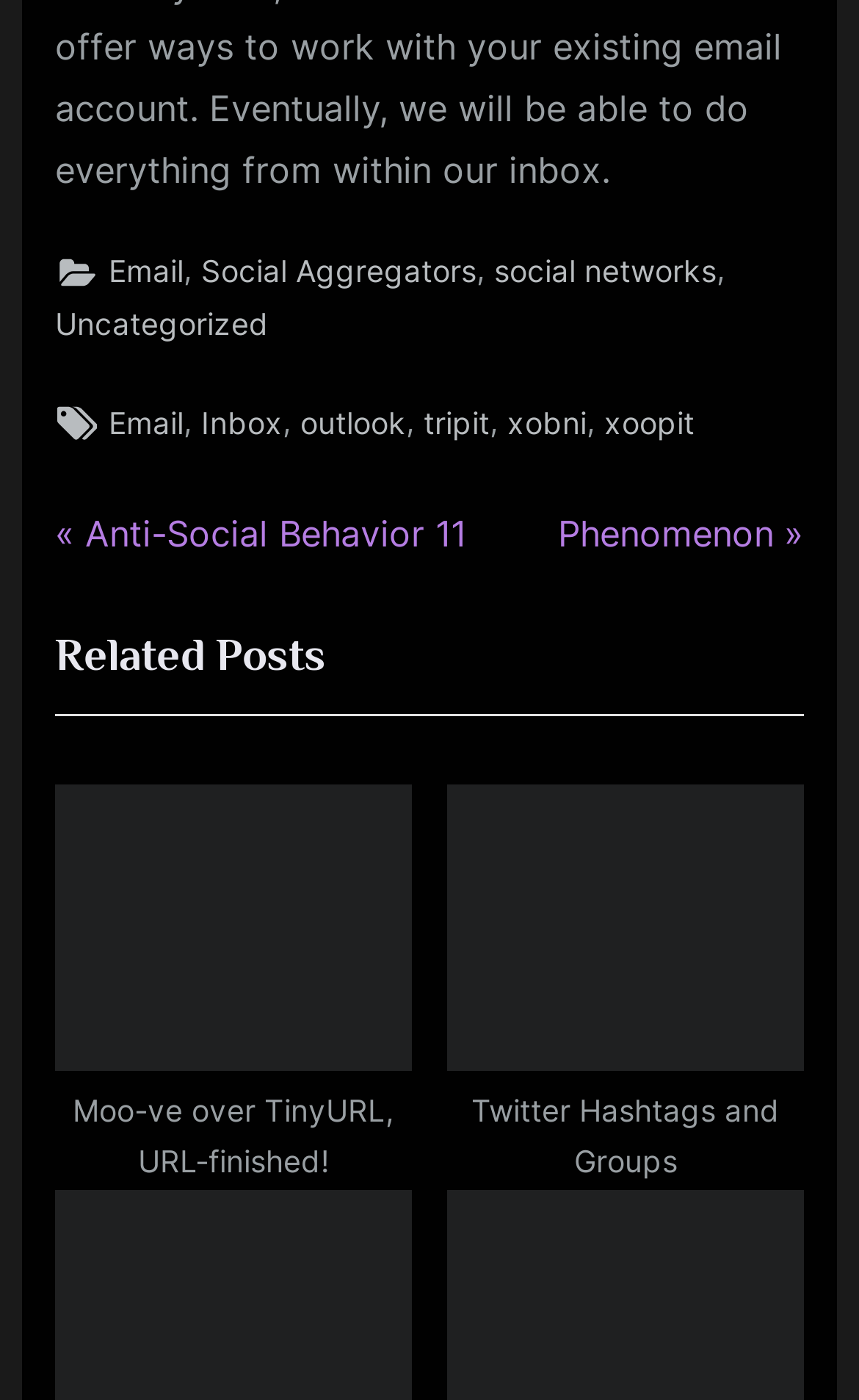Please find the bounding box coordinates of the clickable region needed to complete the following instruction: "Call the phone number". The bounding box coordinates must consist of four float numbers between 0 and 1, i.e., [left, top, right, bottom].

None